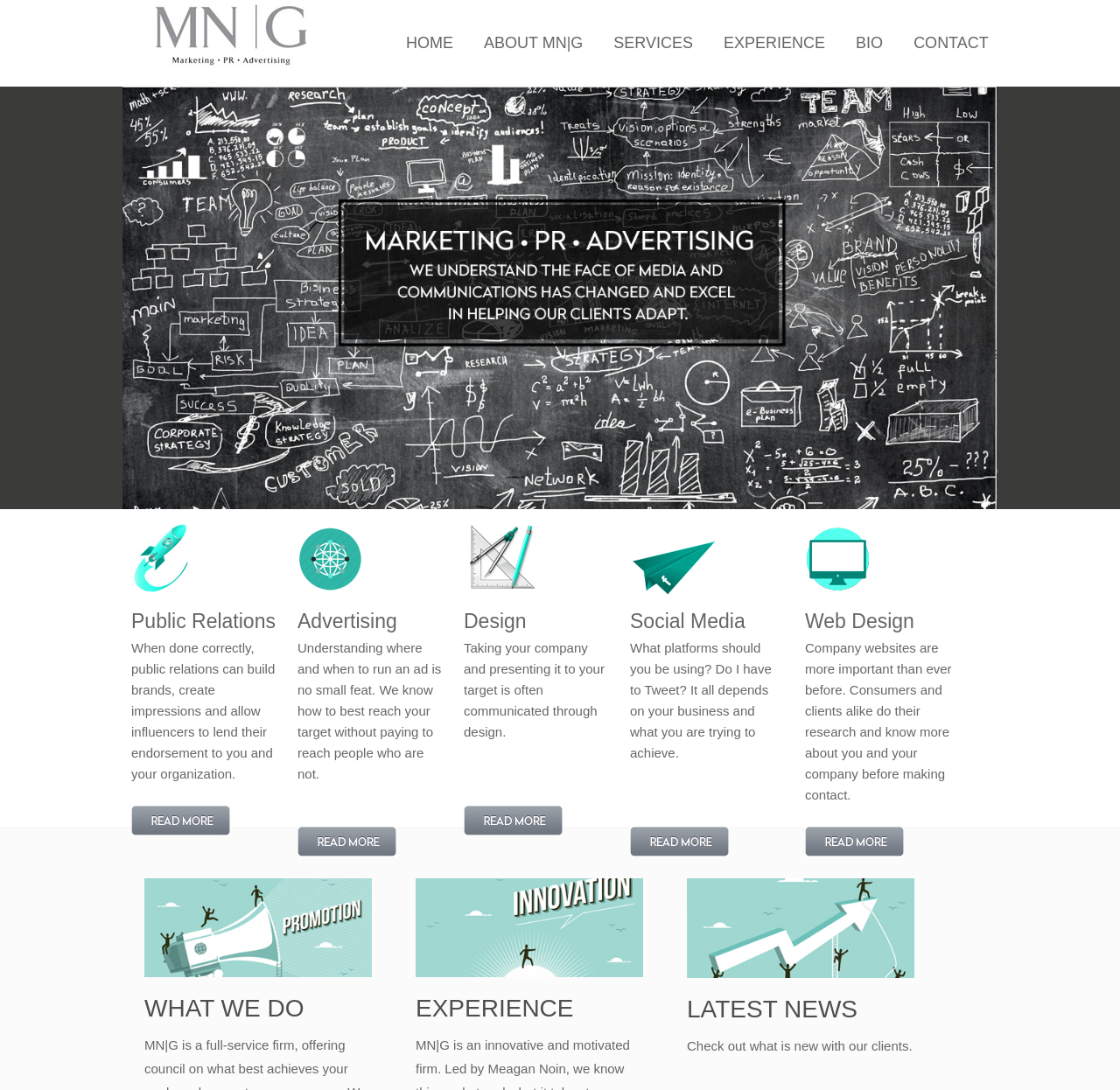Specify the bounding box coordinates of the area to click in order to follow the given instruction: "Click HOME."

[0.355, 0.013, 0.412, 0.063]